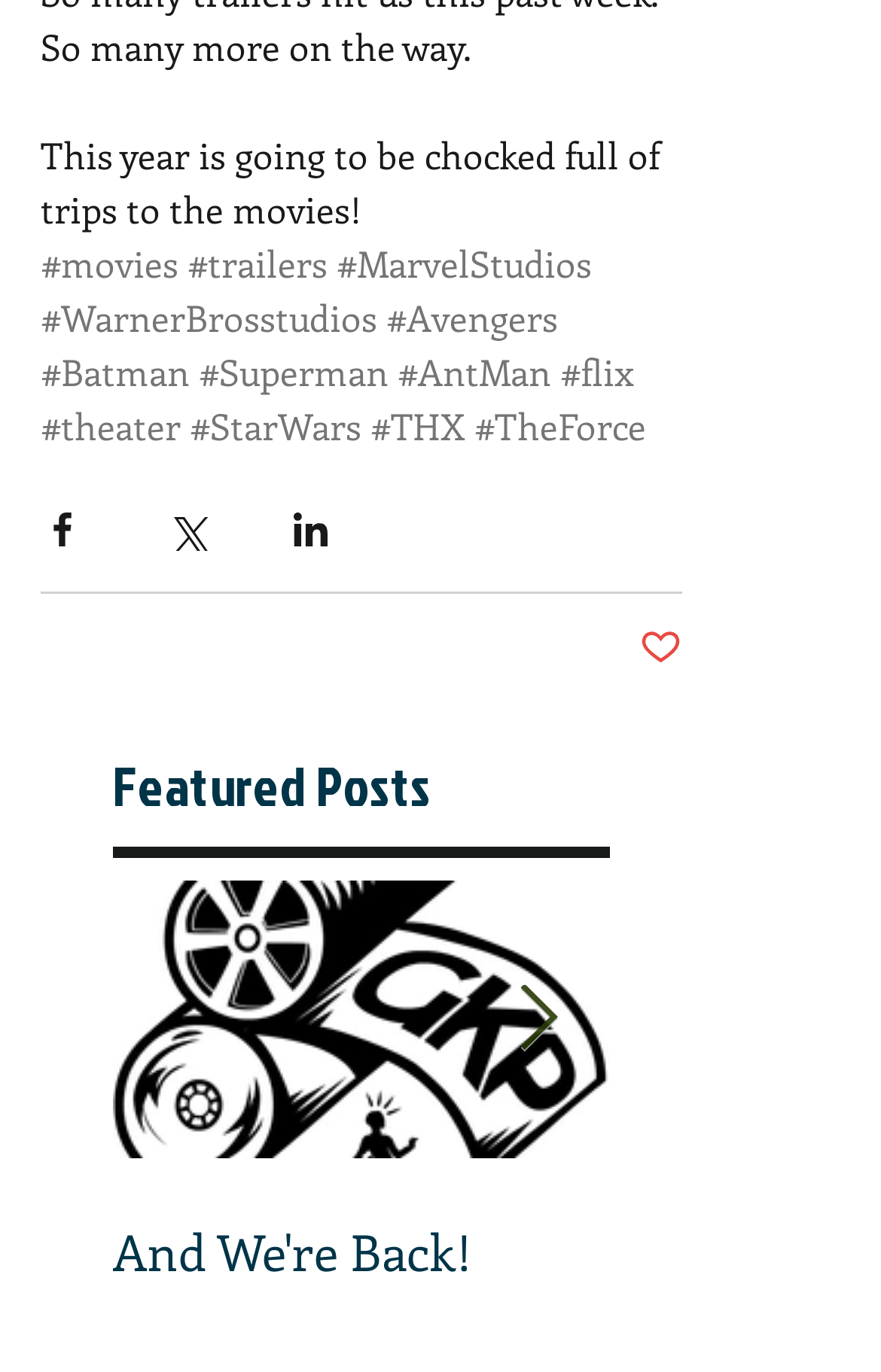Could you specify the bounding box coordinates for the clickable section to complete the following instruction: "Share via Twitter"?

[0.187, 0.37, 0.236, 0.401]